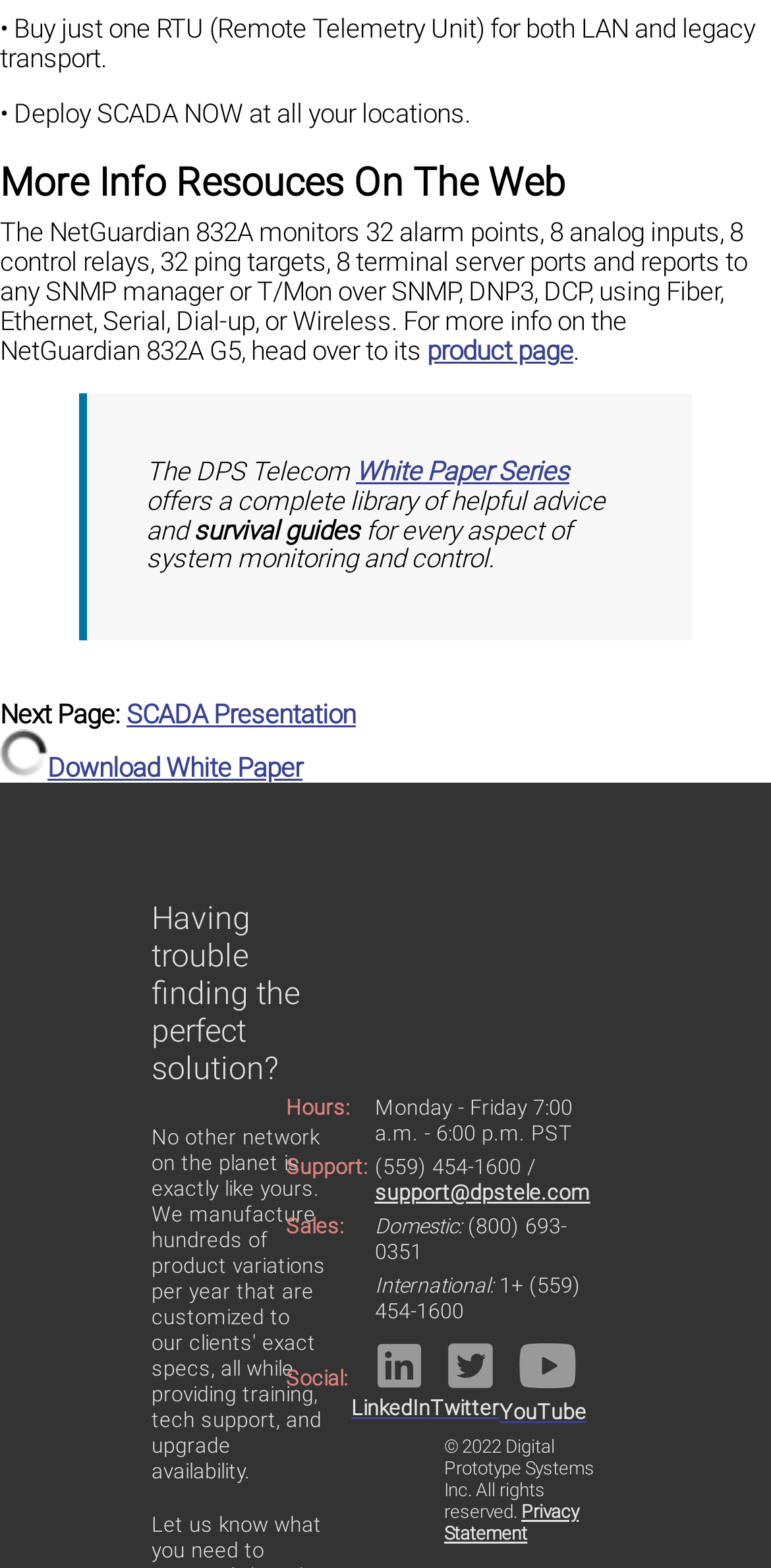What is the company name mentioned in the webpage?
Based on the visual details in the image, please answer the question thoroughly.

The company name is mentioned in the StaticText element with the text 'The DPS Telecom White Paper Series offers a complete library of helpful advice and survival guides for every aspect of system monitoring and control.'